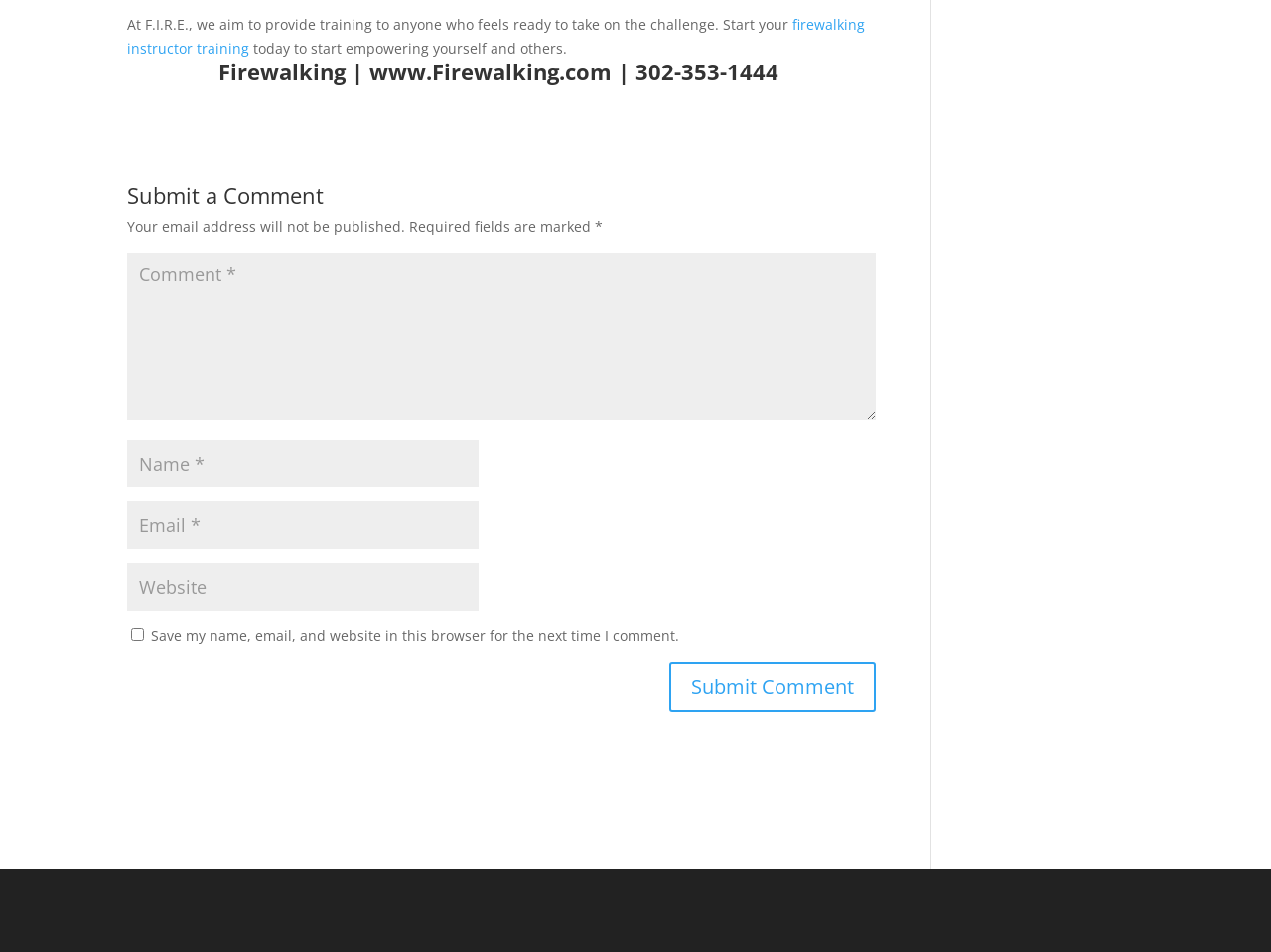What is the purpose of the checkbox?
Answer the question in a detailed and comprehensive manner.

The checkbox is labeled 'Save my name, email, and website in this browser for the next time I comment.', indicating that its purpose is to save the commenter's information for future comments.